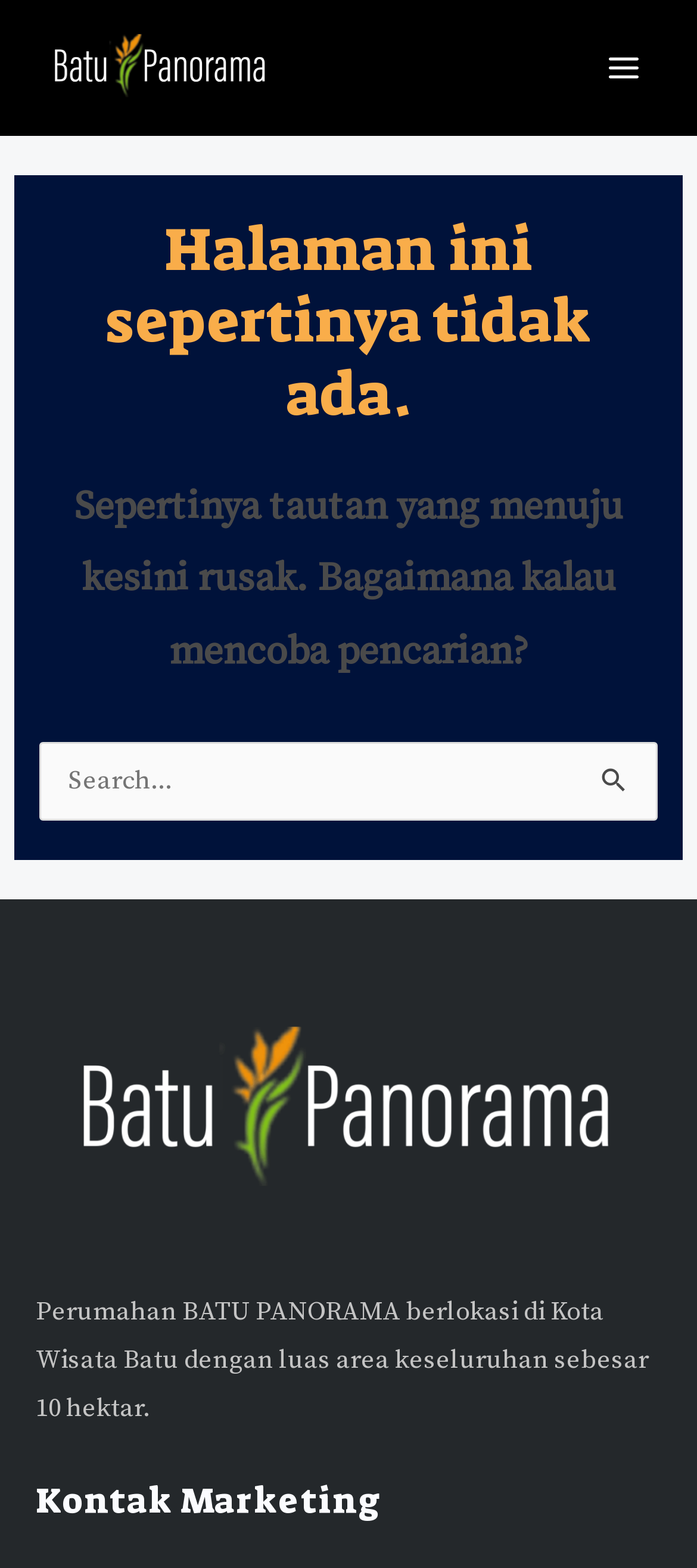Elaborate on the webpage's design and content in a detailed caption.

The webpage displays a "Page not found" error message. At the top left, there is a link to "Batupanorama.com" accompanied by an image with the same name. Below this, there is a button labeled "Main Menu" with an icon to its right. 

The main content of the page is a header that reads "Halaman ini sepertinya tidak ada" (which translates to "This page seems to be non-existent"). Below this header, there is a paragraph of text that suggests the link leading to this page might be broken and proposes searching for the content instead.

To facilitate searching, a search bar is provided, accompanied by a label "Cari untuk:" (which means "Search for:") and a "Cari" (Search) button to its right. 

At the bottom of the page, there is a footer section containing a widget with information about Perumahan BATU PANORAMA, a residential area in Kota Wisata Batu, and a "Kontak Marketing" (Marketing Contact) section.